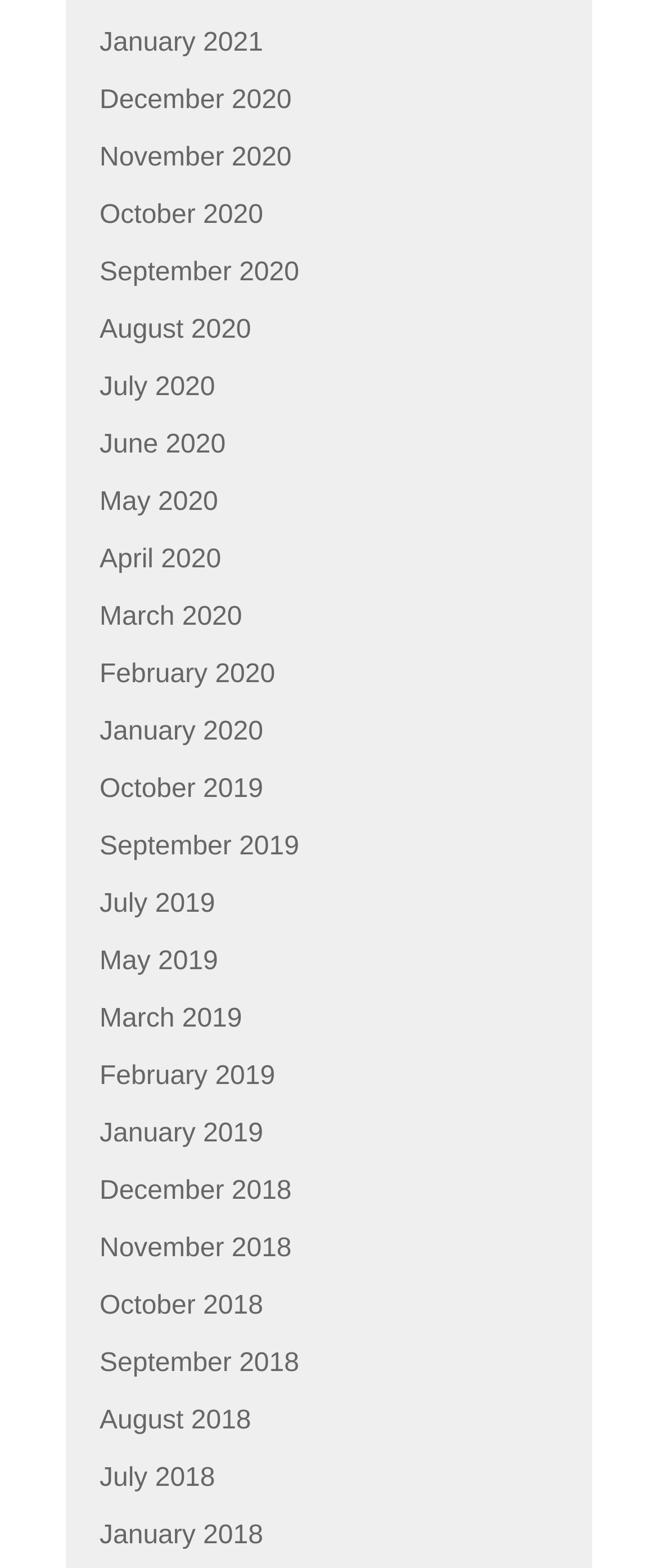What is the latest month listed?
Please answer the question as detailed as possible.

By examining the list of links, I found that the latest month listed is January 2021, which is located at the top of the list.